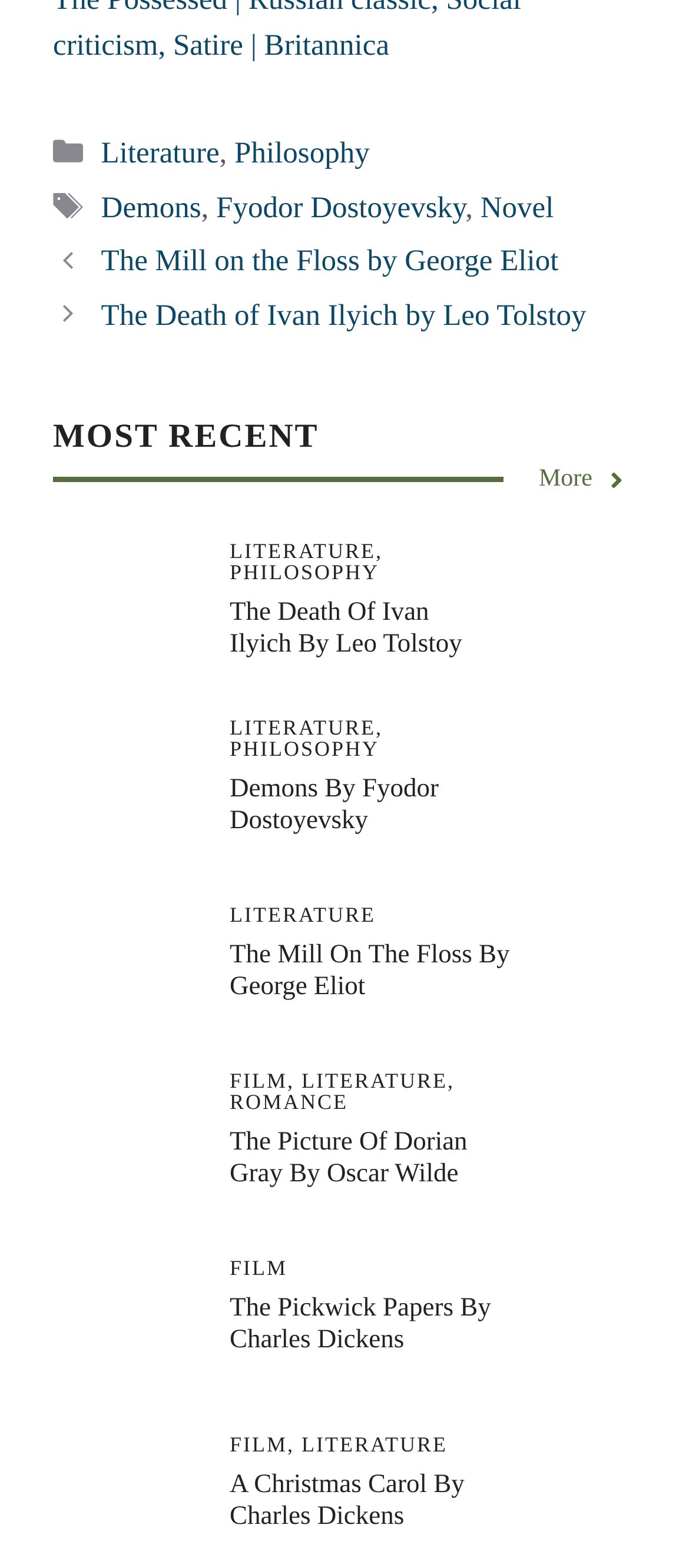Please locate the bounding box coordinates of the region I need to click to follow this instruction: "Browse the 'Posts' section".

[0.077, 0.15, 0.923, 0.219]